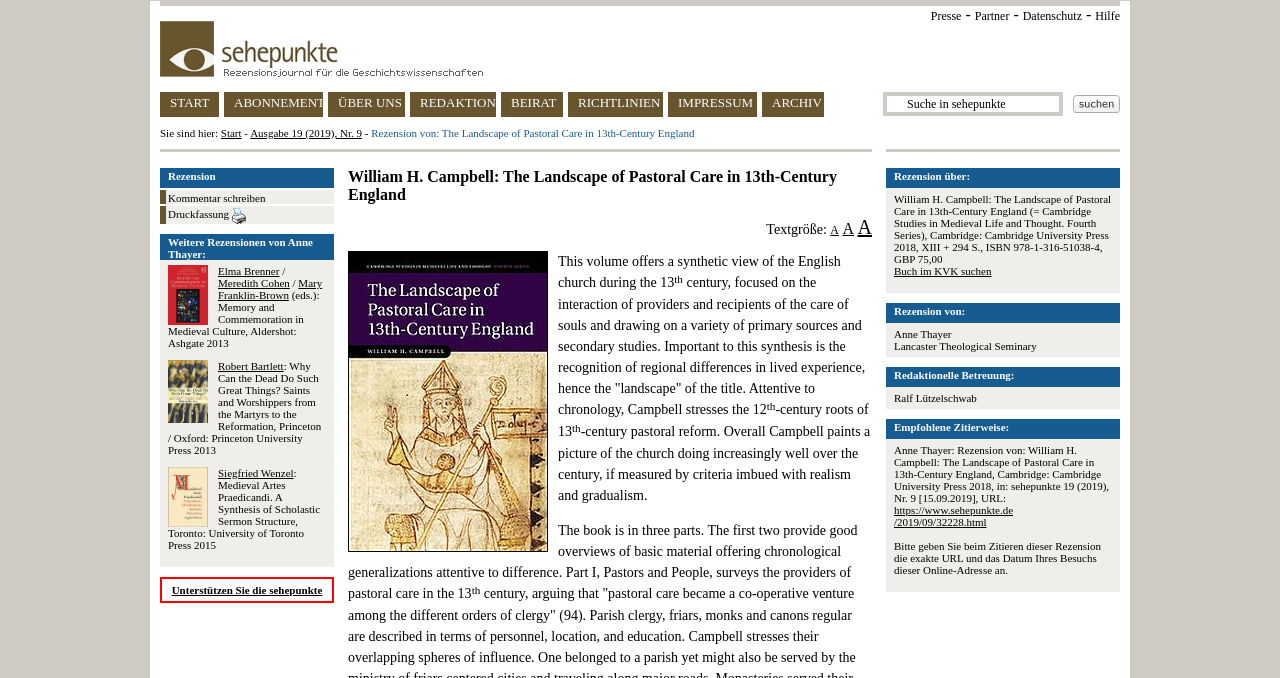Please identify the bounding box coordinates for the region that you need to click to follow this instruction: "Read the review of William H. Campbell's book".

[0.698, 0.285, 0.868, 0.391]